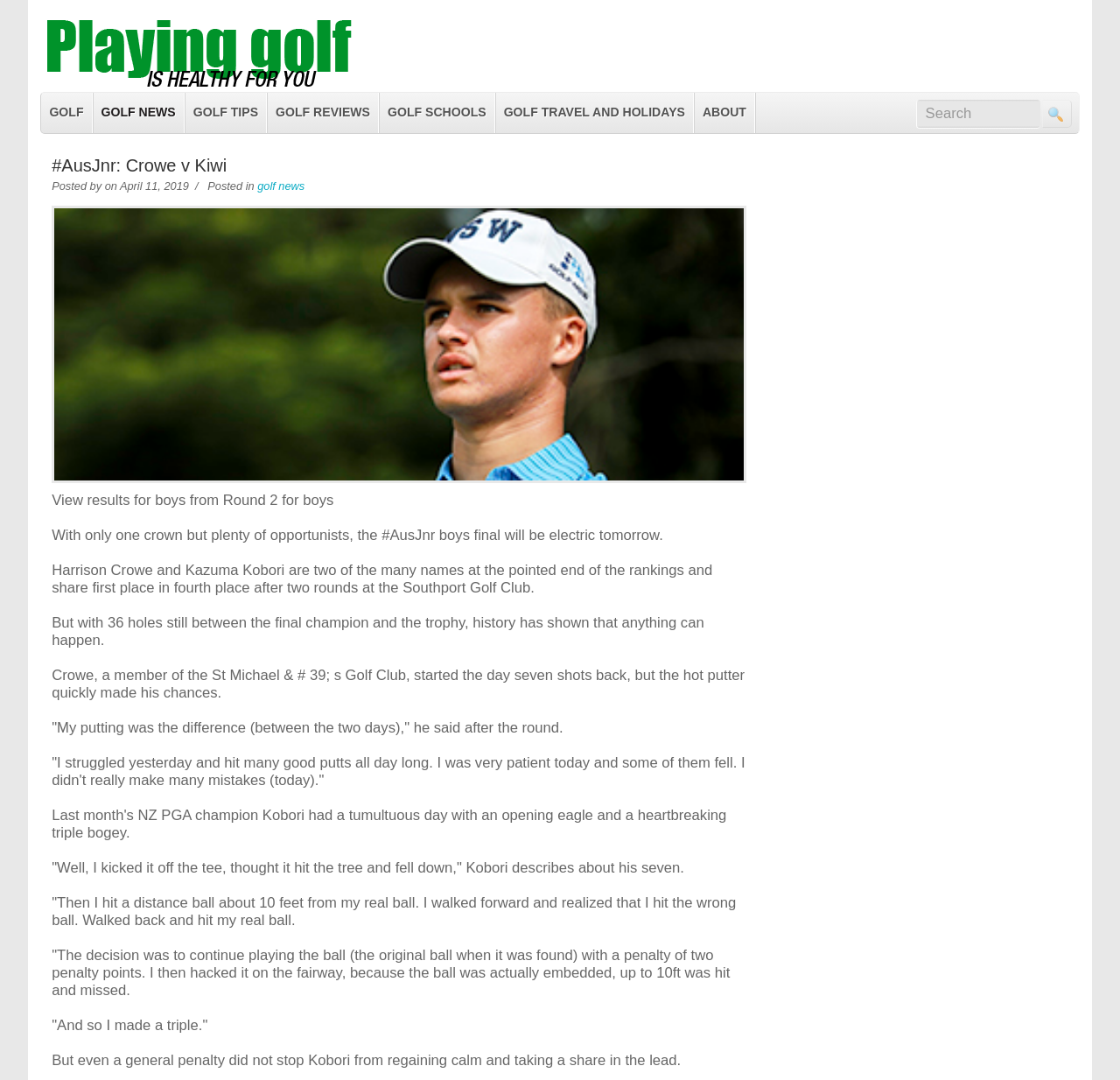Provide a brief response to the question below using a single word or phrase: 
What is the category of the article?

Golf News